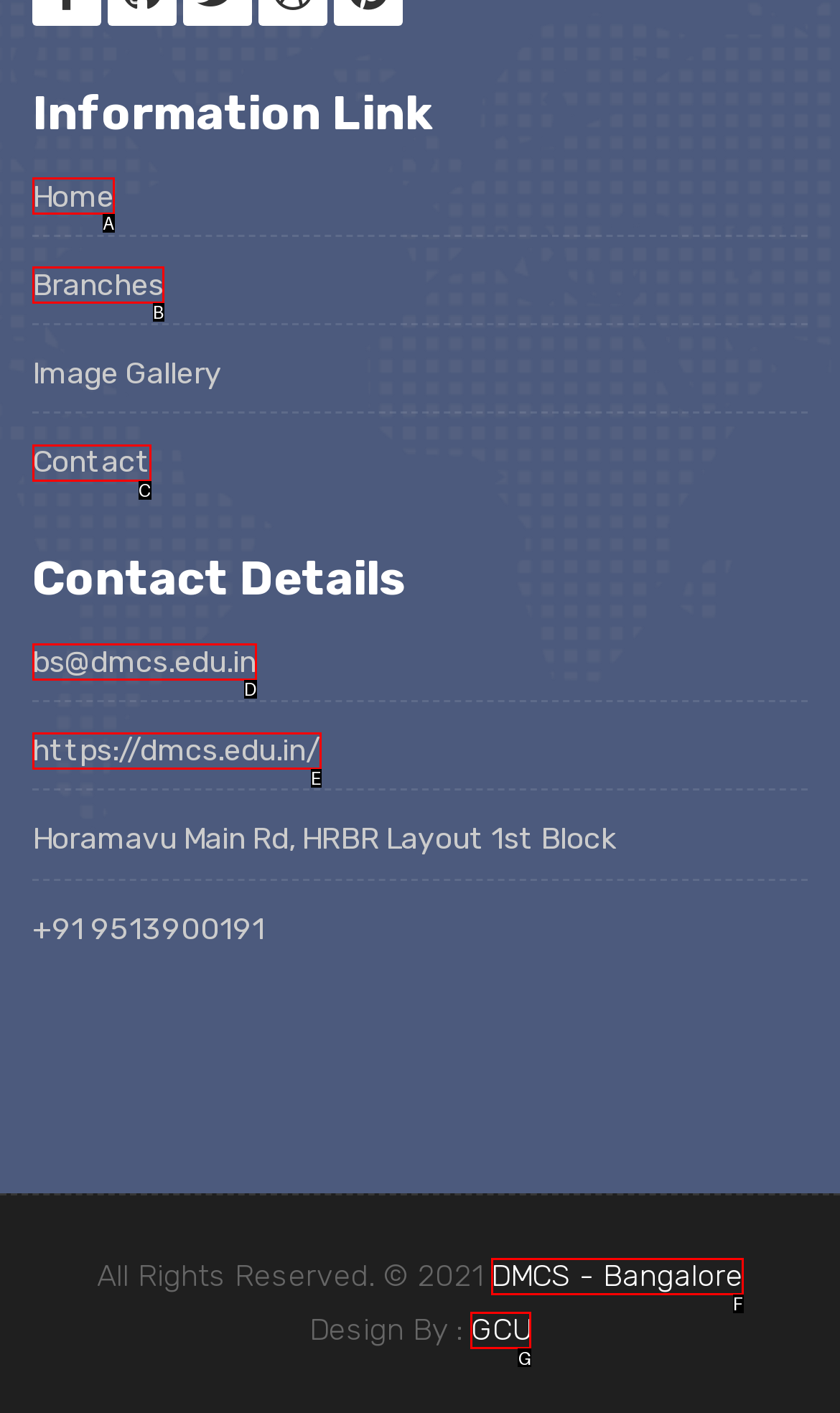Please determine which option aligns with the description: Home. Respond with the option’s letter directly from the available choices.

A